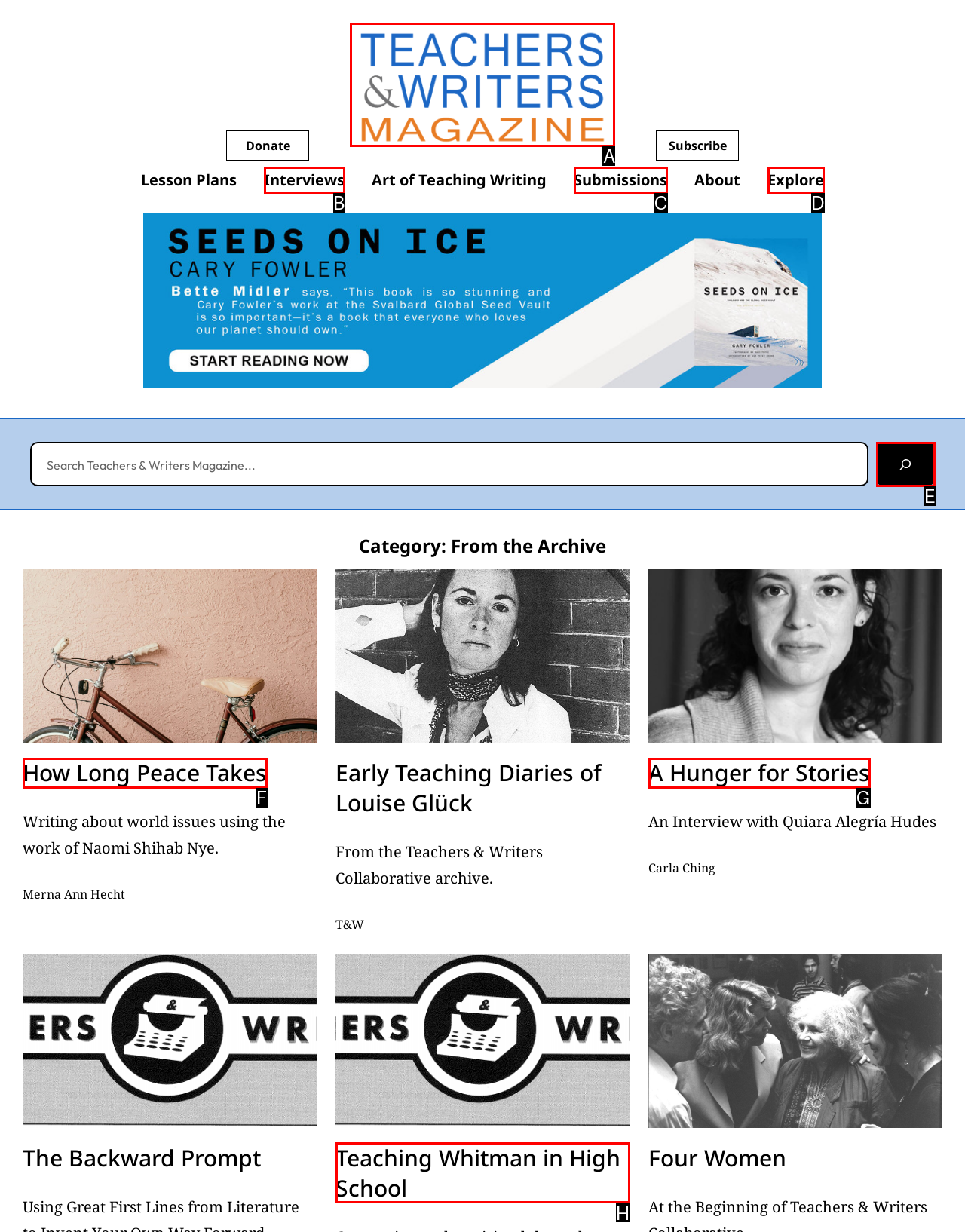Which HTML element matches the description: Teaching Whitman in High School?
Reply with the letter of the correct choice.

H